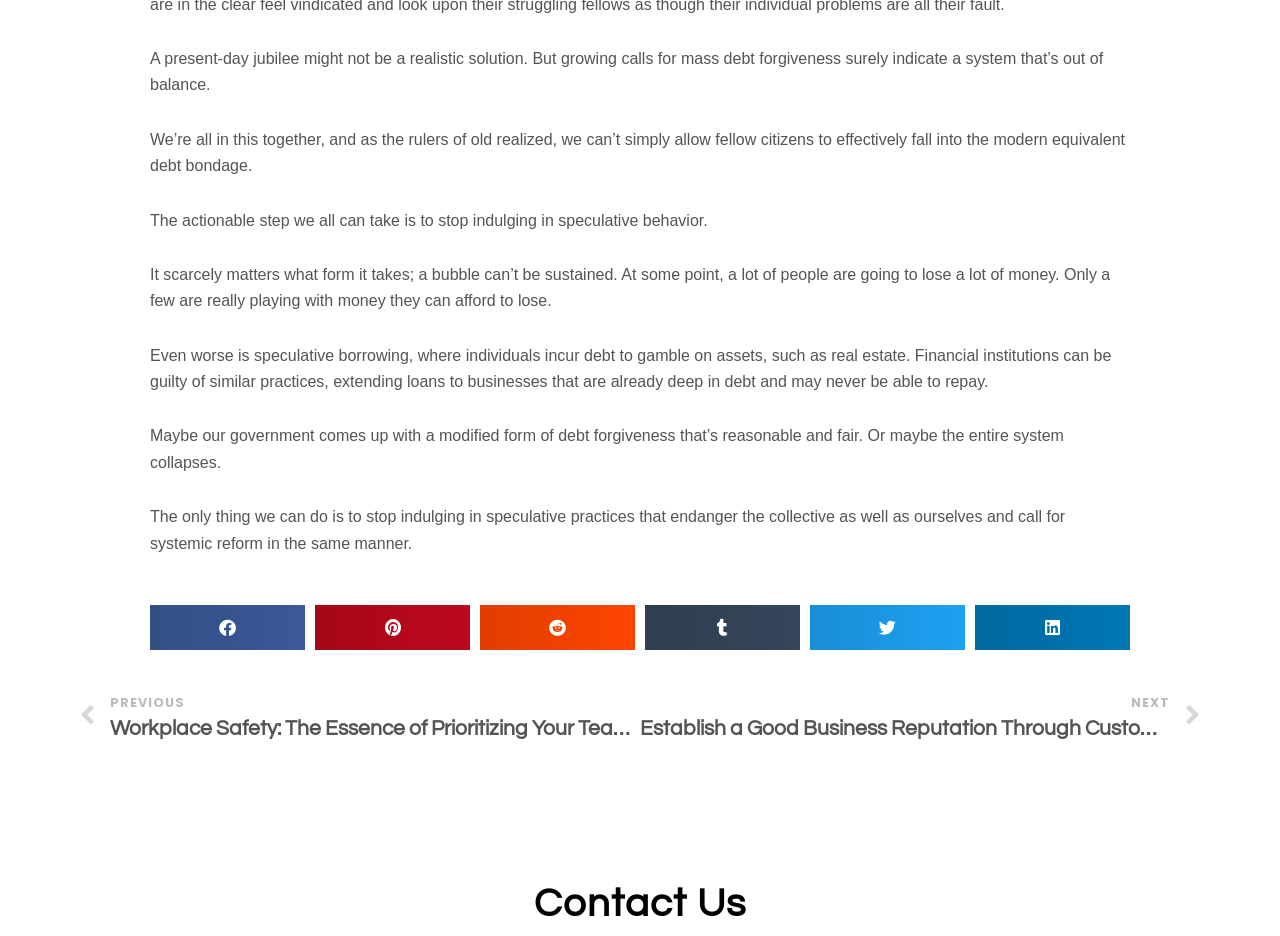What are the two links at the bottom for?
Look at the image and respond with a single word or a short phrase.

Navigate to other articles